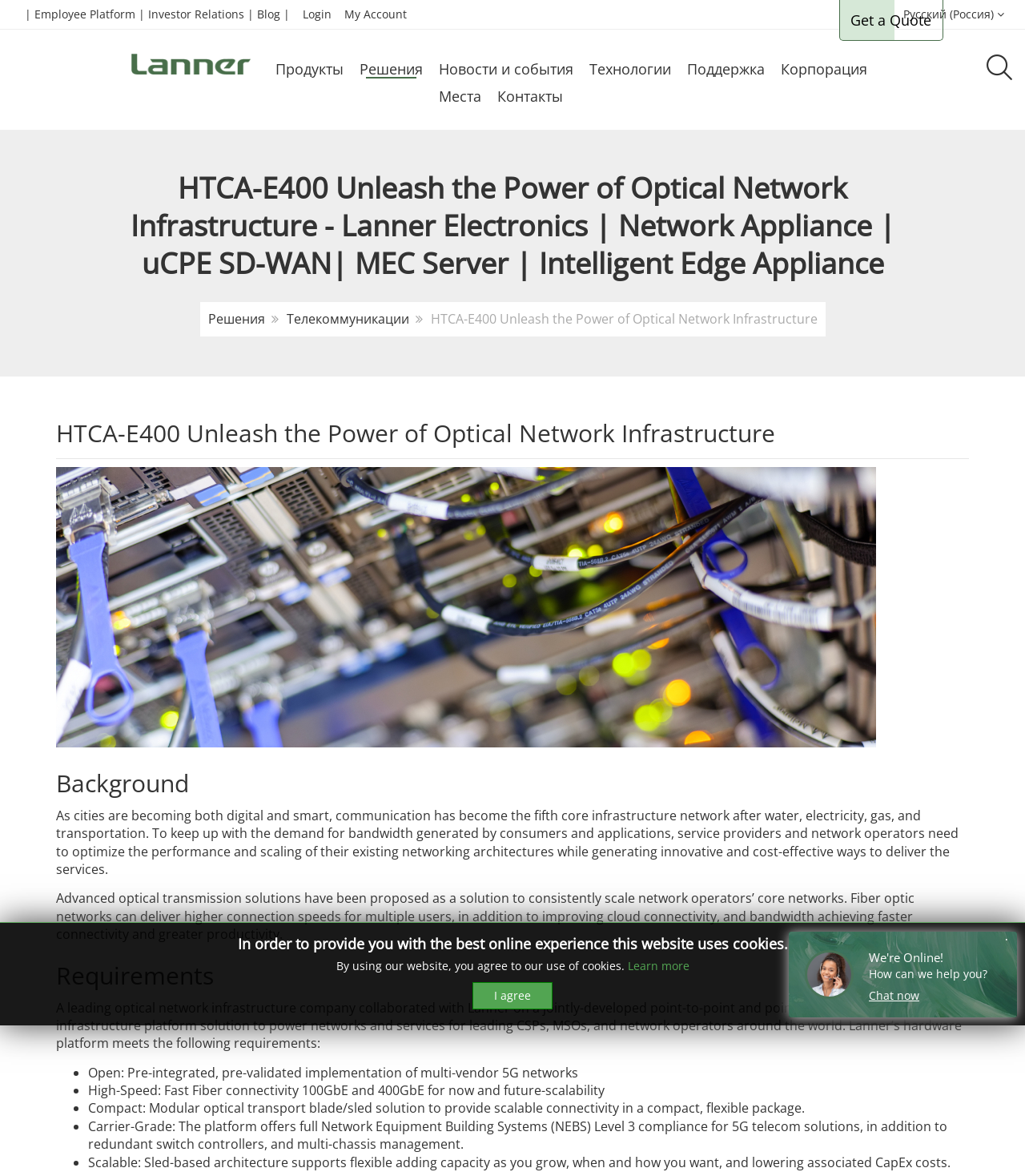What is the function of the 'Get a Quote' button? Observe the screenshot and provide a one-word or short phrase answer.

To get a quote